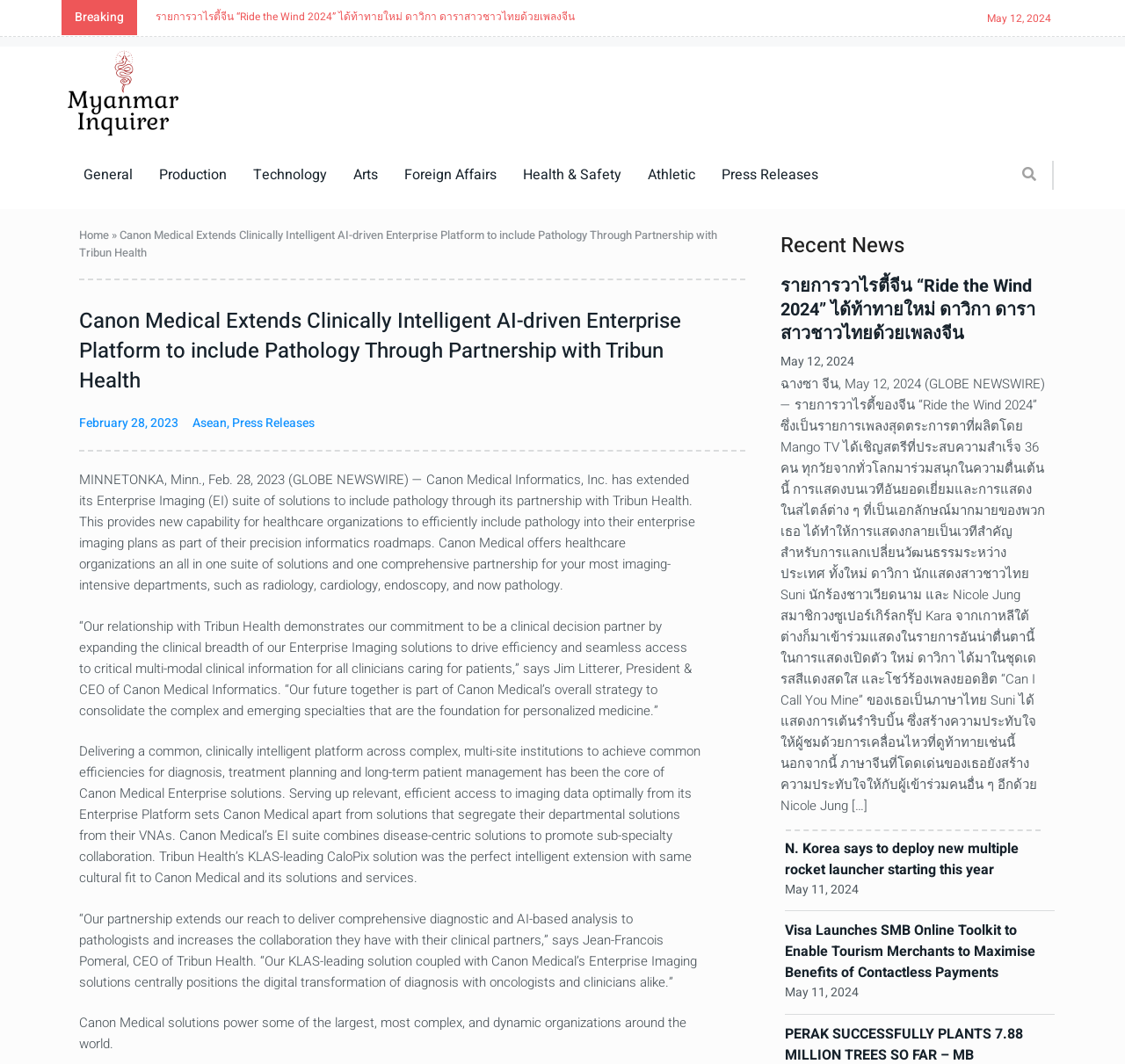Please identify the bounding box coordinates of the area that needs to be clicked to fulfill the following instruction: "Read the 'Press Releases' article."

[0.63, 0.14, 0.739, 0.188]